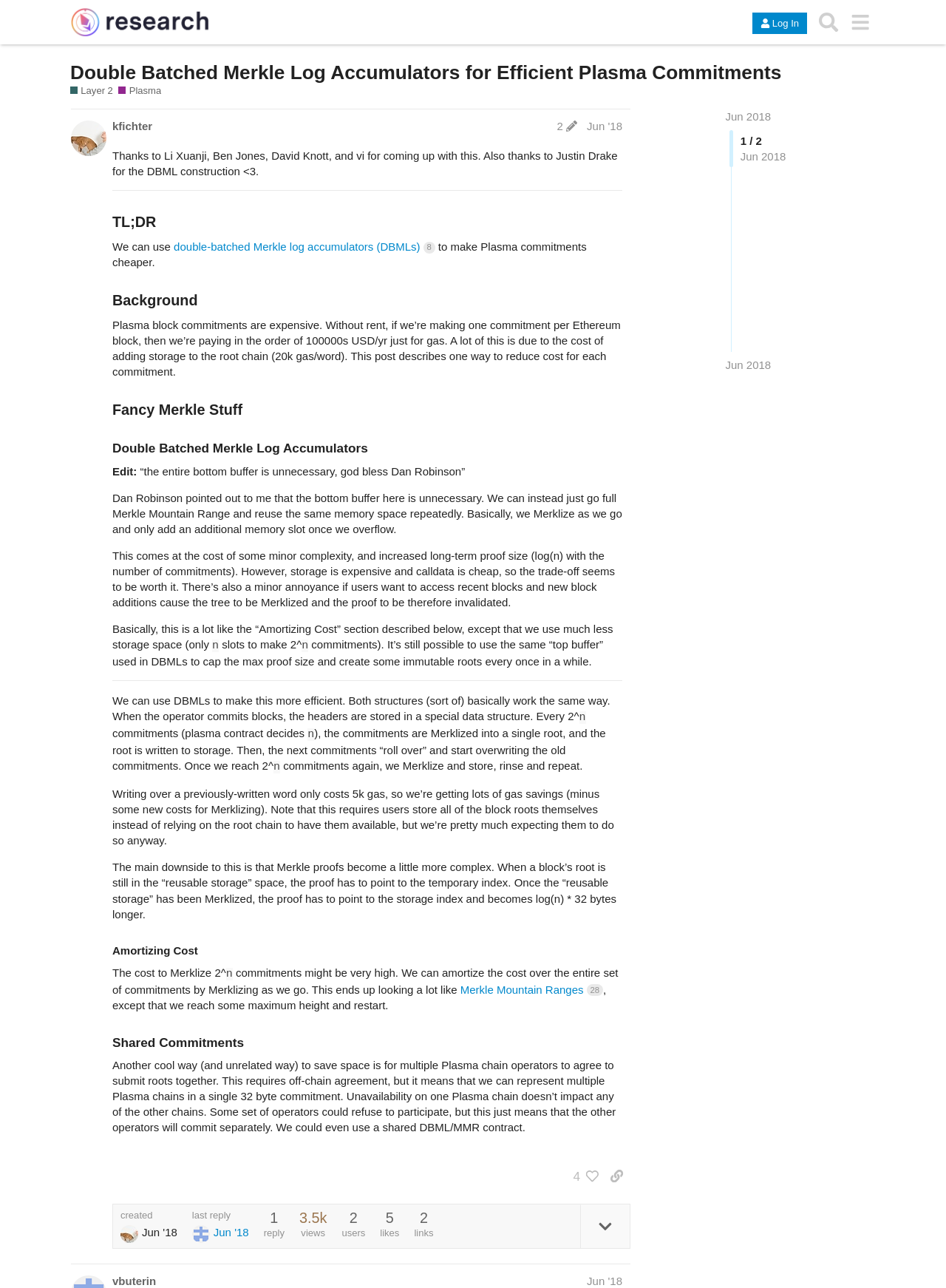Provide the bounding box coordinates of the UI element that matches the description: "Log In".

[0.795, 0.01, 0.853, 0.026]